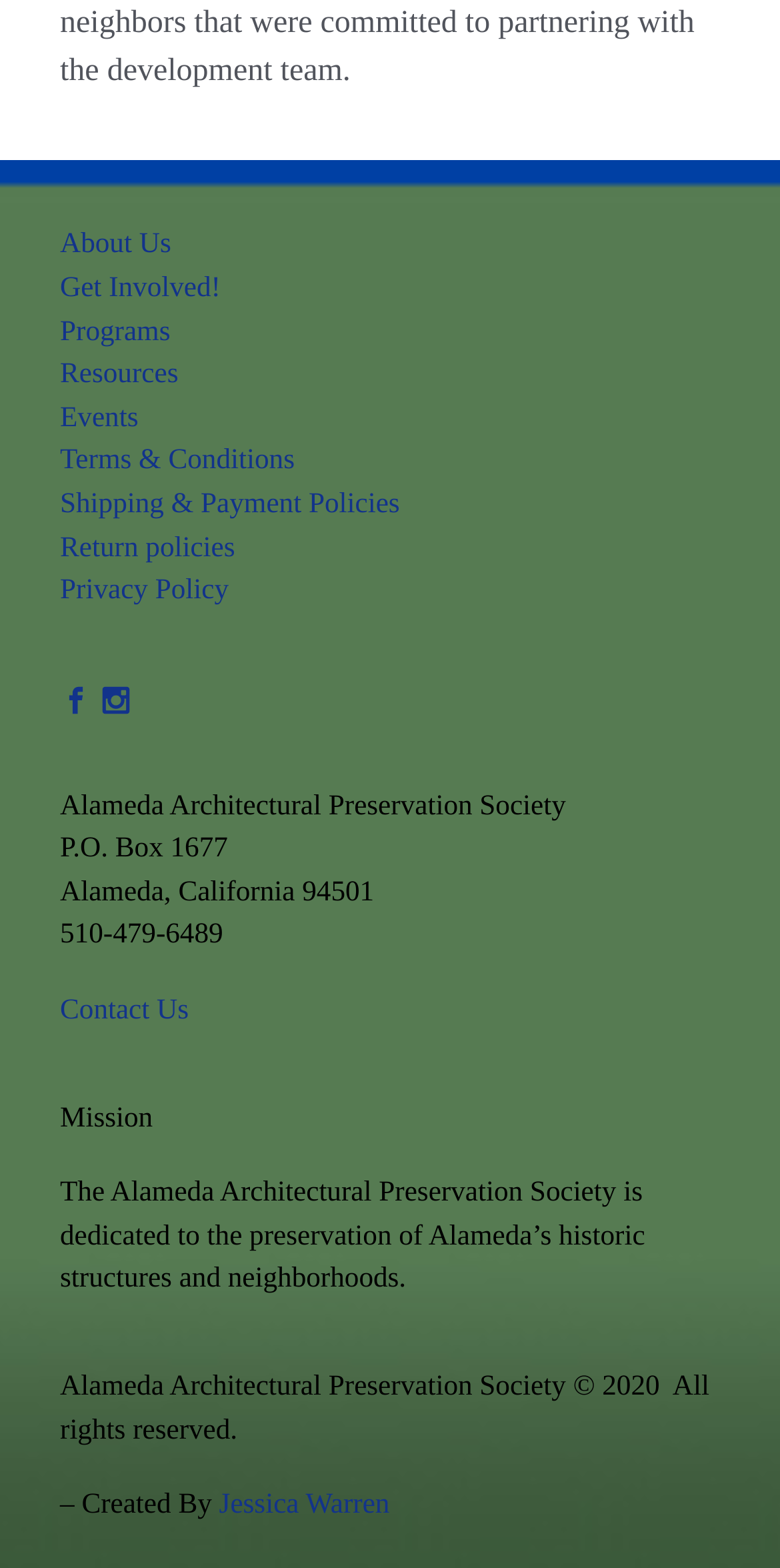Find the bounding box coordinates of the element I should click to carry out the following instruction: "Learn about the Mission".

[0.077, 0.703, 0.196, 0.723]